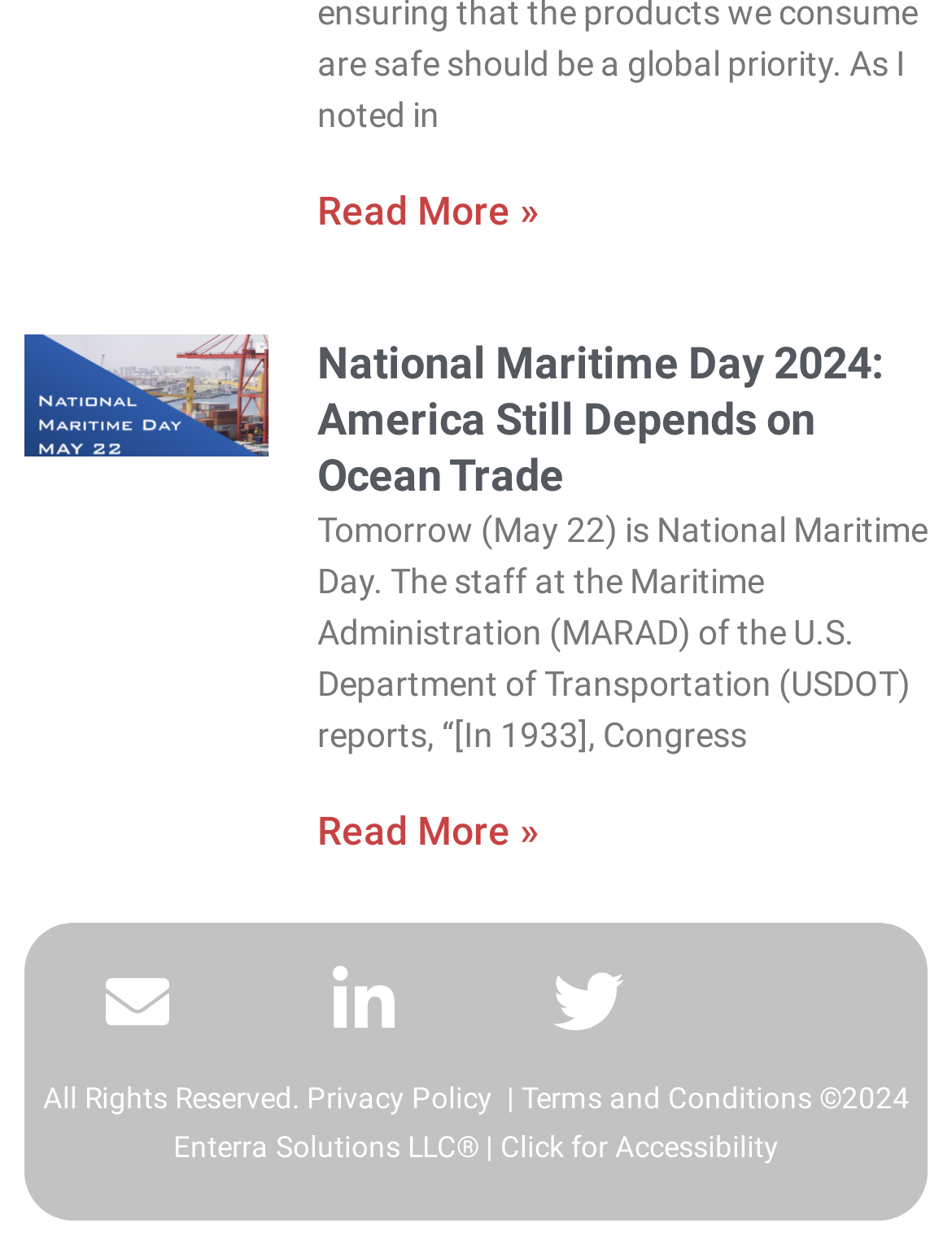Use a single word or phrase to answer the question:
What is National Maritime Day?

Tomorrow (May 22)